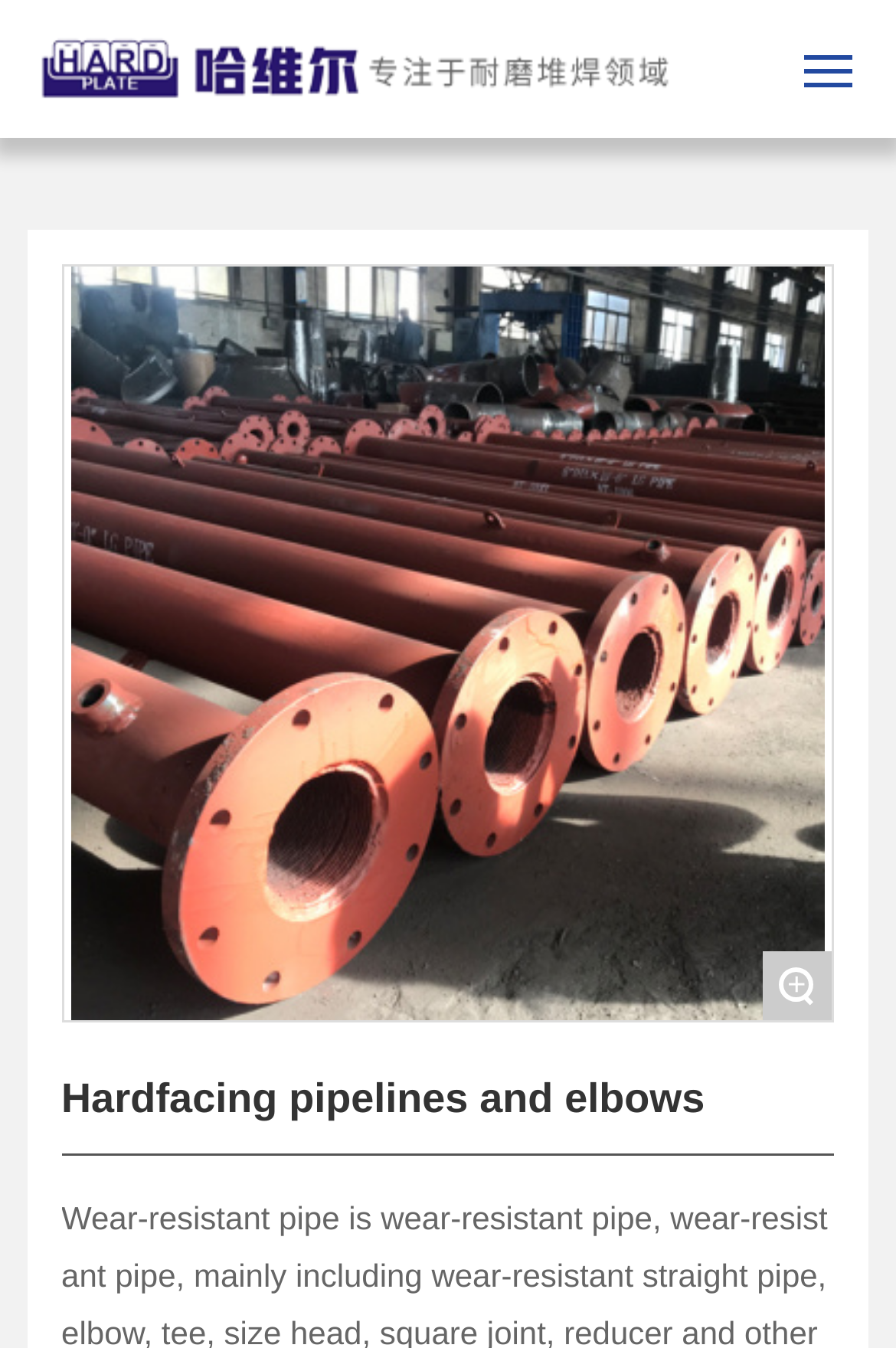Identify the bounding box coordinates of the part that should be clicked to carry out this instruction: "Click the Home link".

[0.051, 0.13, 0.949, 0.167]